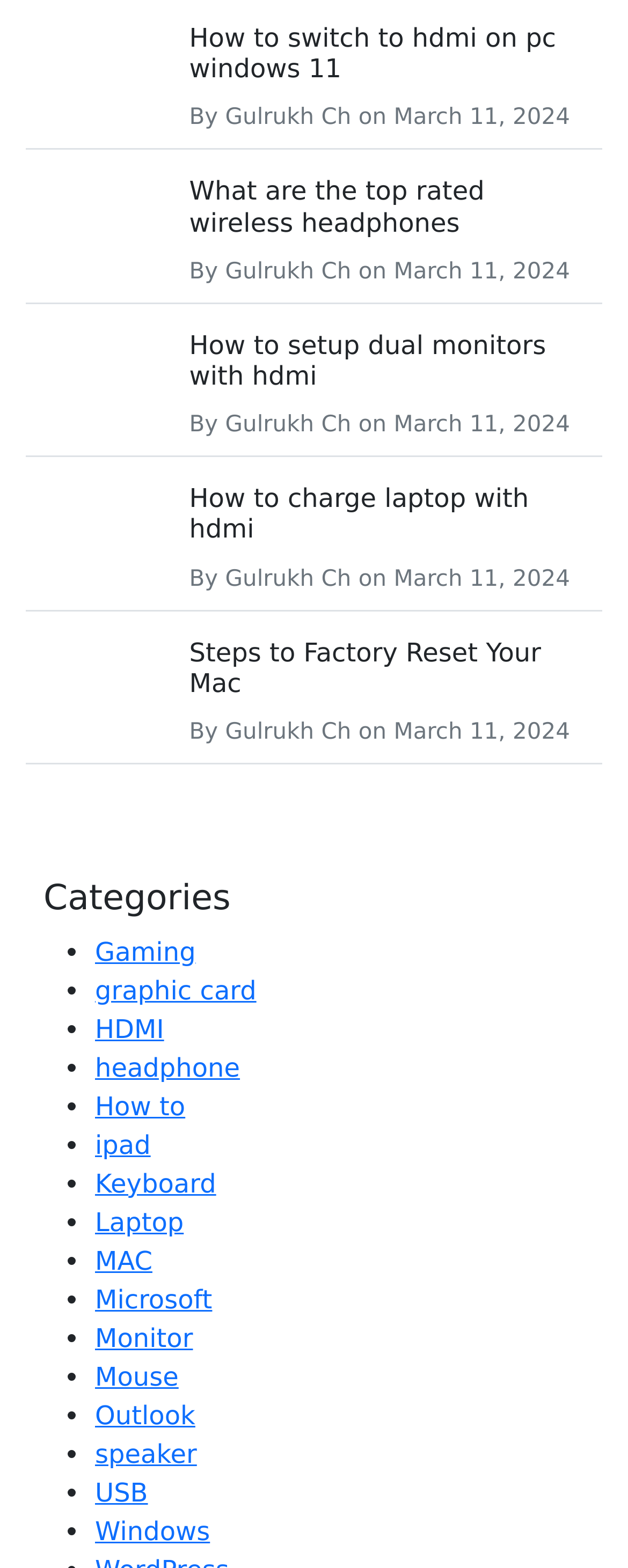How many articles are listed on the webpage?
Look at the image and provide a detailed response to the question.

The number of articles can be determined by counting the number of heading elements that appear on the webpage. There are 5 heading elements, each representing a different article.